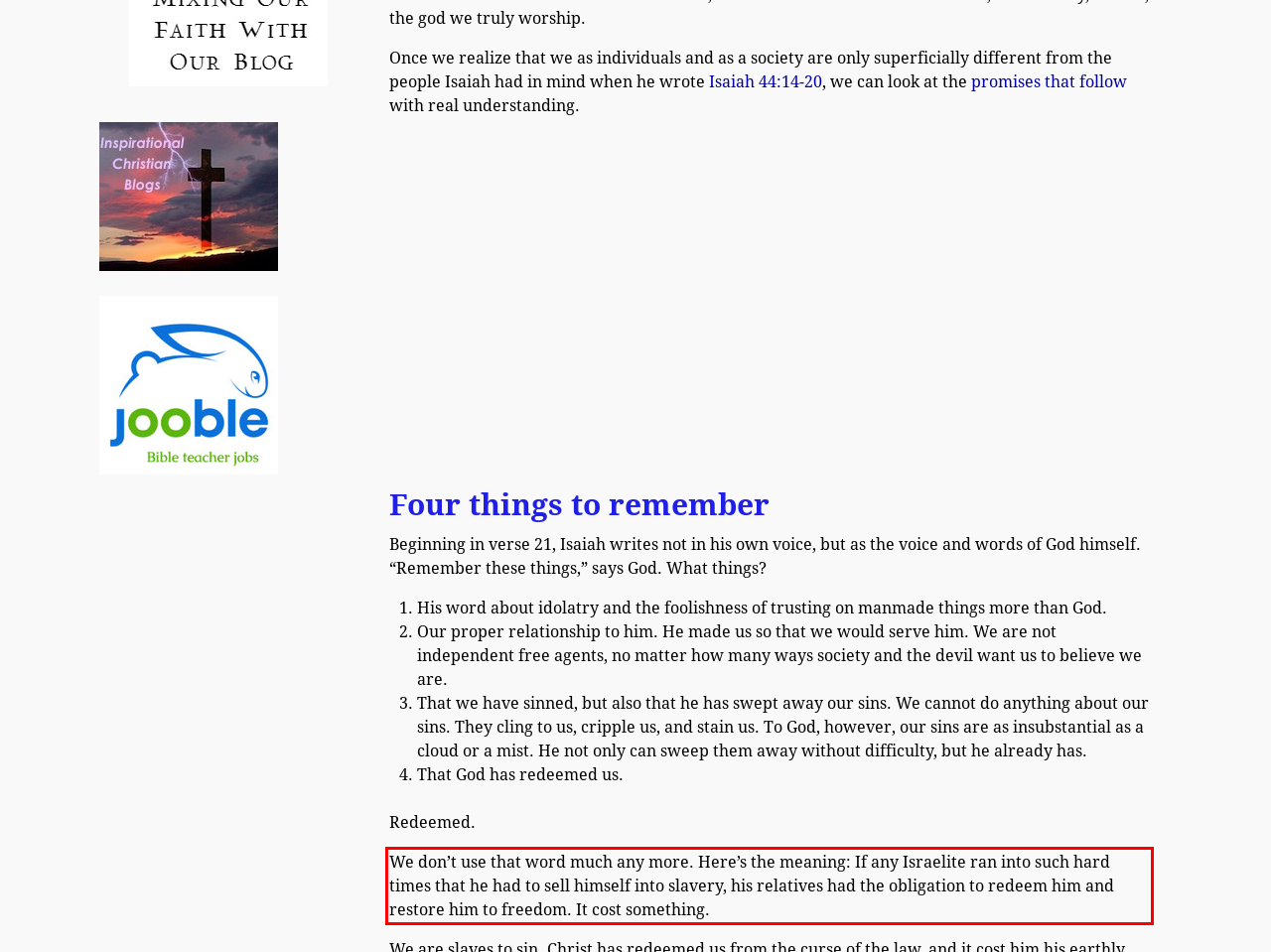Identify the text inside the red bounding box in the provided webpage screenshot and transcribe it.

We don’t use that word much any more. Here’s the meaning: If any Israelite ran into such hard times that he had to sell himself into slavery, his relatives had the obligation to redeem him and restore him to freedom. It cost something.